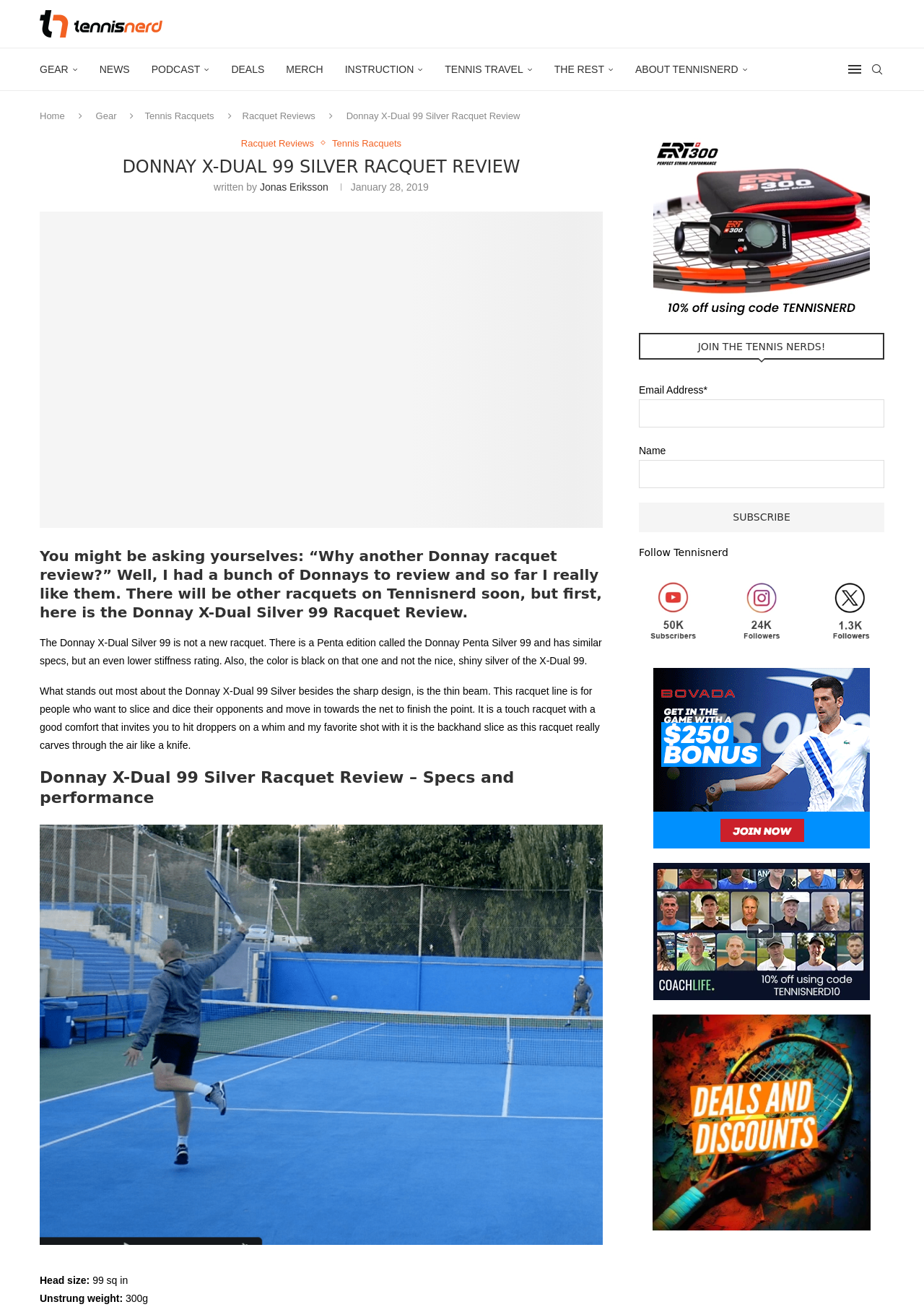Identify the bounding box coordinates for the UI element described as follows: "alt="Tennisnerd X - Twitter"". Ensure the coordinates are four float numbers between 0 and 1, formatted as [left, top, right, bottom].

[0.883, 0.438, 0.957, 0.447]